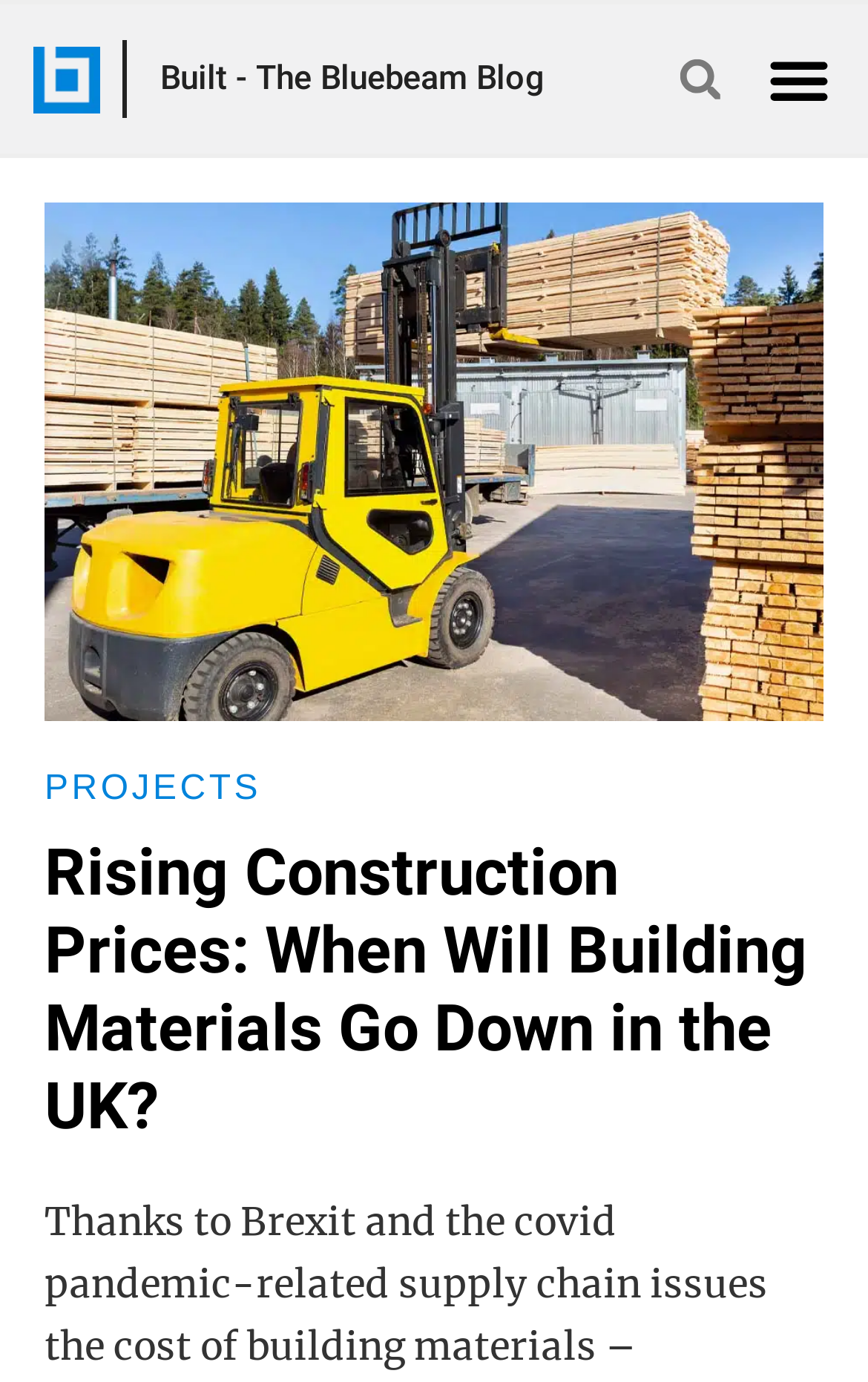Identify the bounding box for the described UI element: "Built - The Bluebeam Blog".

[0.185, 0.042, 0.628, 0.071]